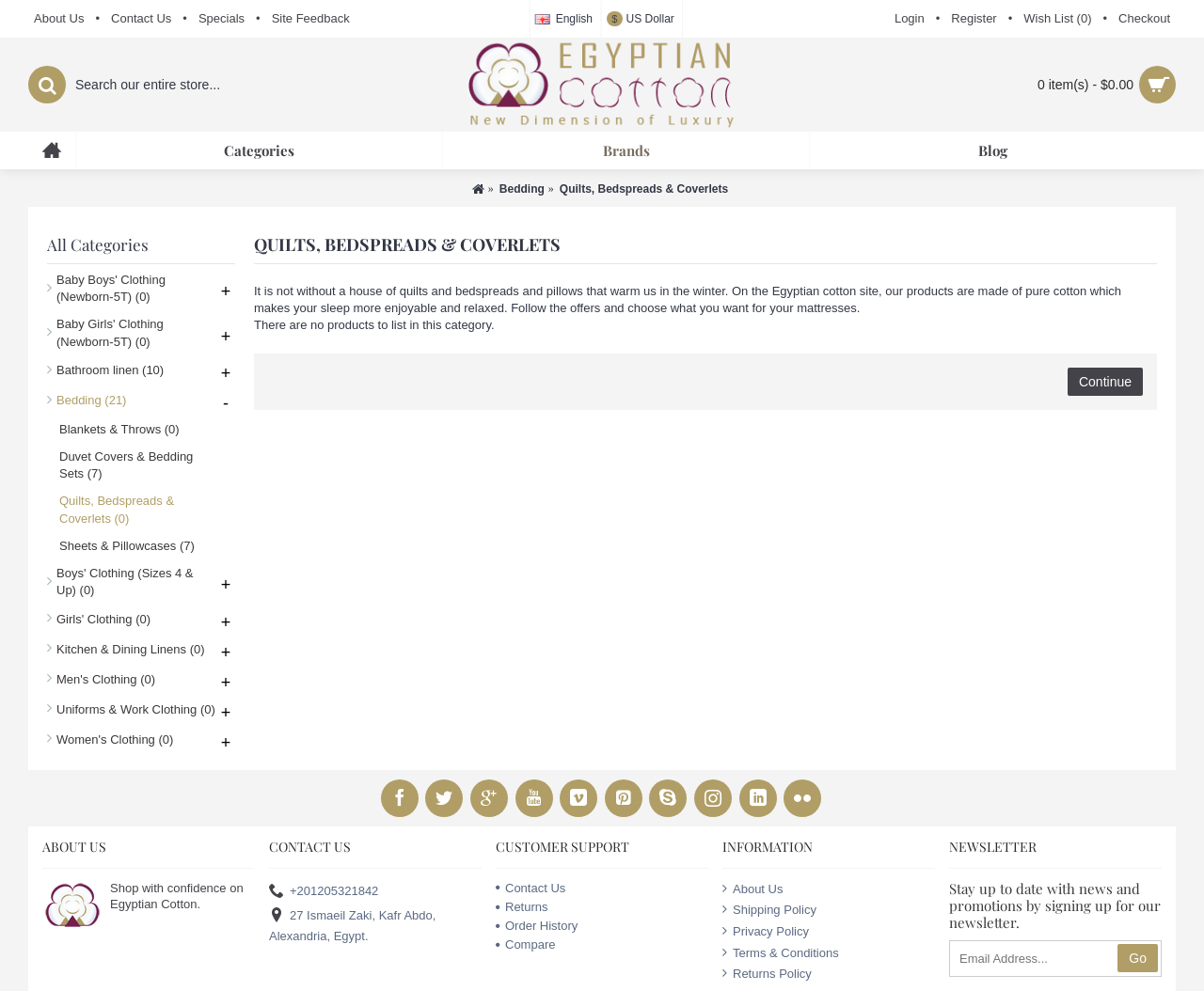Give a complete and precise description of the webpage's appearance.

This webpage is an e-commerce site specializing in bedding, mattresses, and sofas, with a focus on Egyptian cotton products. At the top of the page, there is a navigation menu with links to "About Us", "Contact Us", "Specials", "Site Feedback", and login/register options. Below this, there is a search bar and a button to search the entire store.

The main content of the page is divided into two sections. On the left, there is a list of categories, including "Baby Boys' Clothing", "Baby Girls' Clothing", "Bathroom Linen", "Bedding", and more. Each category has a "+" symbol next to it, indicating that there are subcategories or products within.

On the right, there is a heading "QUILTS, BEDSPREADS & COVERLETS" followed by a brief description of the products offered on the site, emphasizing the use of pure cotton for a comfortable and relaxing sleep. Below this, there is a message stating that there are no products to list in this category.

At the bottom of the page, there are three sections: "ABOUT US", "CONTACT US", and "CUSTOMER SUPPORT". The "ABOUT US" section features the Egyptian Cotton symbol and a brief statement about shopping with confidence on the site. The "CONTACT US" section provides a phone number and an address in Alexandria, Egypt. The "CUSTOMER SUPPORT" section does not have any specific information or links.

Throughout the page, there are various icons and images, including flags, shopping carts, and social media symbols.